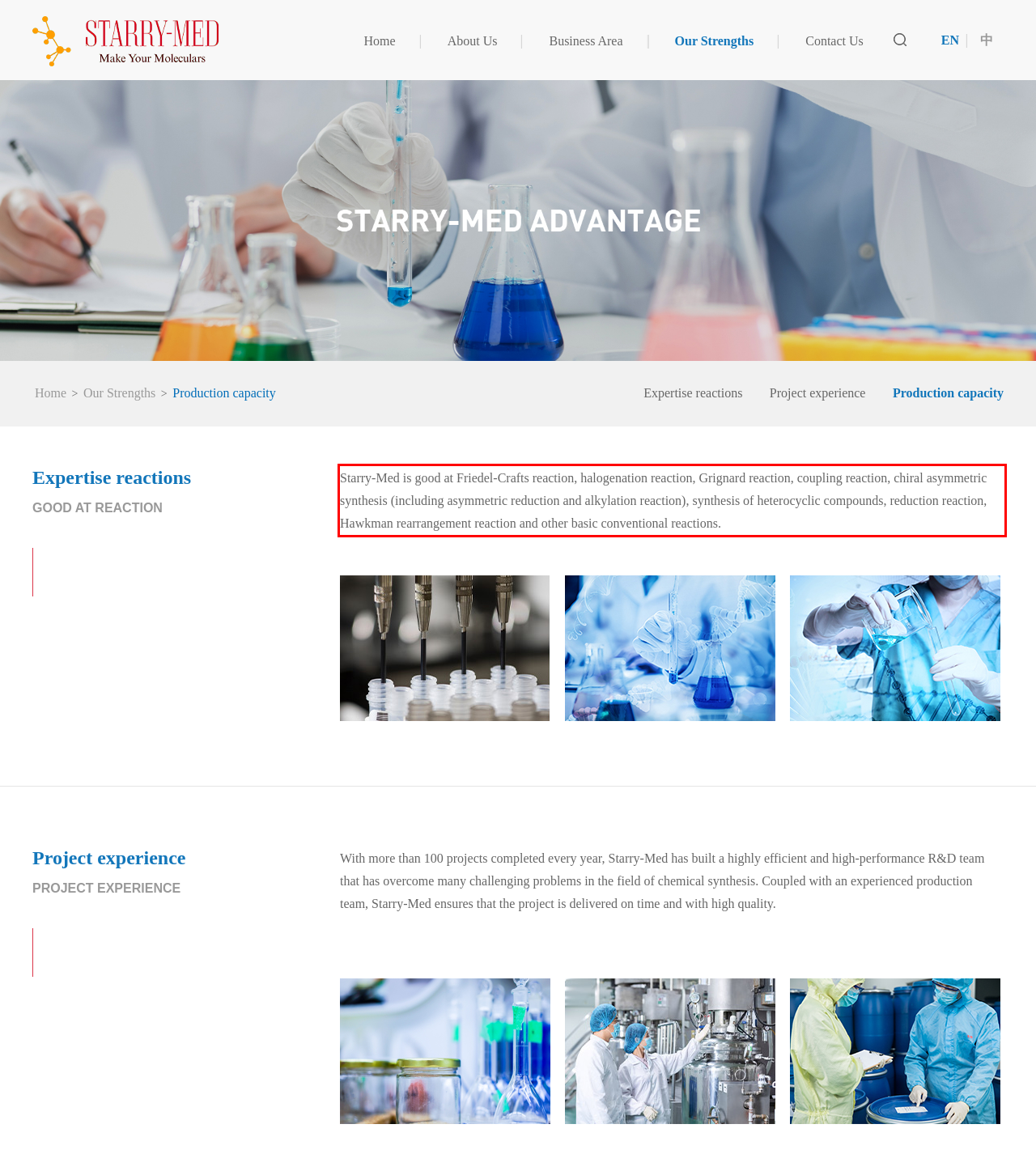You have a screenshot of a webpage, and there is a red bounding box around a UI element. Utilize OCR to extract the text within this red bounding box.

Starry-Med is good at Friedel-Crafts reaction, halogenation reaction, Grignard reaction, coupling reaction, chiral asymmetric synthesis (including asymmetric reduction and alkylation reaction), synthesis of heterocyclic compounds, reduction reaction, Hawkman rearrangement reaction and other basic conventional reactions.